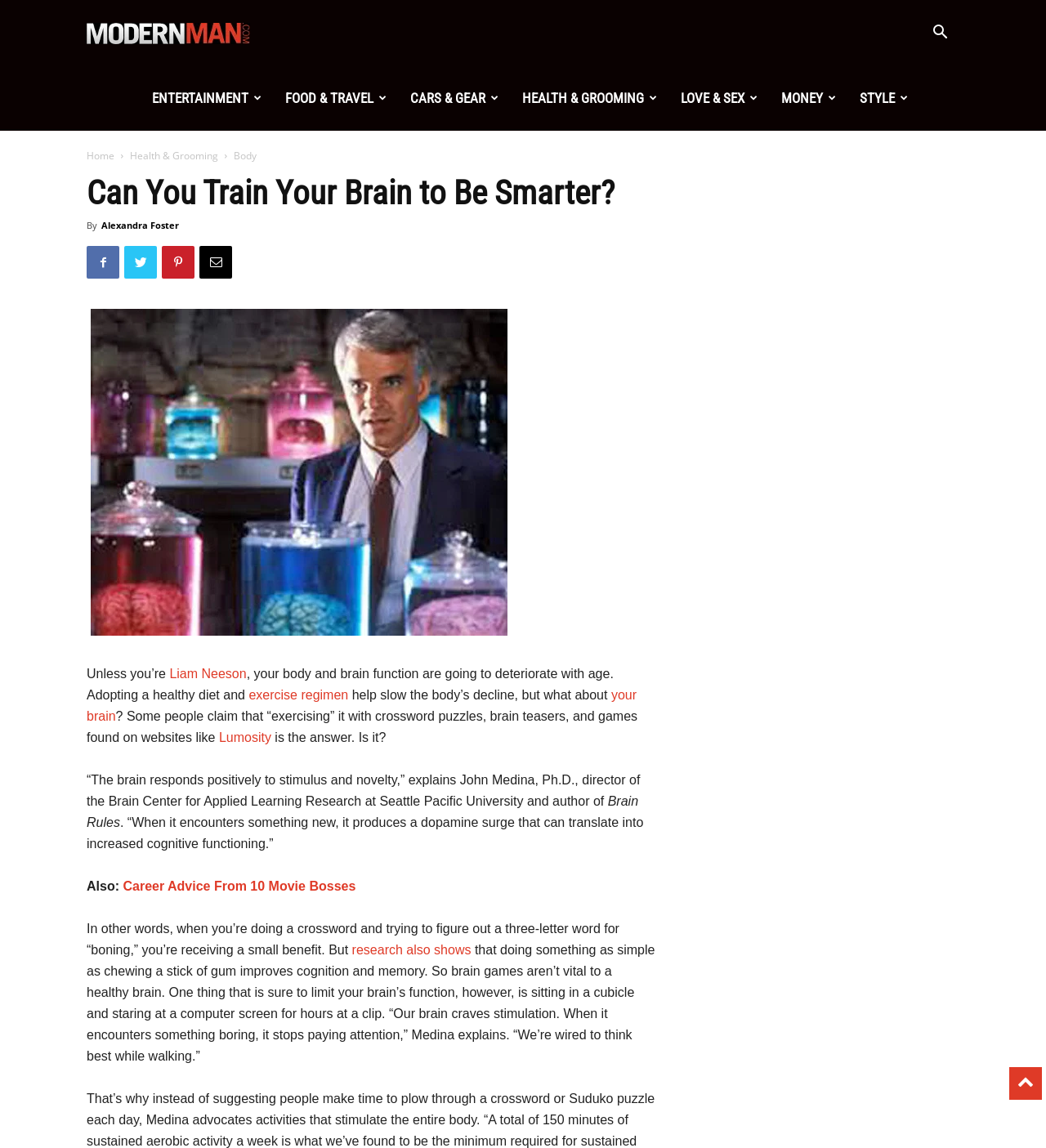Explain the webpage's design and content in an elaborate manner.

The webpage is an article titled "Can You Train Your Brain to Be Smarter?" from Modern Man. At the top, there is a button with an icon on the right side, and a link to the website's homepage on the left side, accompanied by the website's logo. Below this, there are several links to different categories, including Entertainment, Food & Travel, Cars & Gear, and more, each with an icon.

The main content of the article is divided into sections. The first section has a heading with the title of the article, followed by the author's name, Alexandra Foster. There are three social media links below the author's name. 

The article's main text starts with a brief introduction, followed by a large image of a brain. The text discusses how the brain and body function deteriorate with age, and how a healthy diet and exercise can help slow down this decline. It then raises the question of whether "exercising" the brain with puzzles and games can improve cognitive functioning.

The article quotes John Medina, Ph.D., who explains that the brain responds positively to stimulus and novelty, and that doing something new can produce a dopamine surge that can translate into increased cognitive functioning. The article also mentions that research shows that even simple activities like chewing gum can improve cognition and memory.

The text continues to discuss how the brain craves stimulation and stops paying attention when it encounters something boring. It concludes by stating that walking is a great way to stimulate the brain.

At the bottom of the article, there is a link to a related article, "Career Advice From 10 Movie Bosses", and a section with a complementary message.